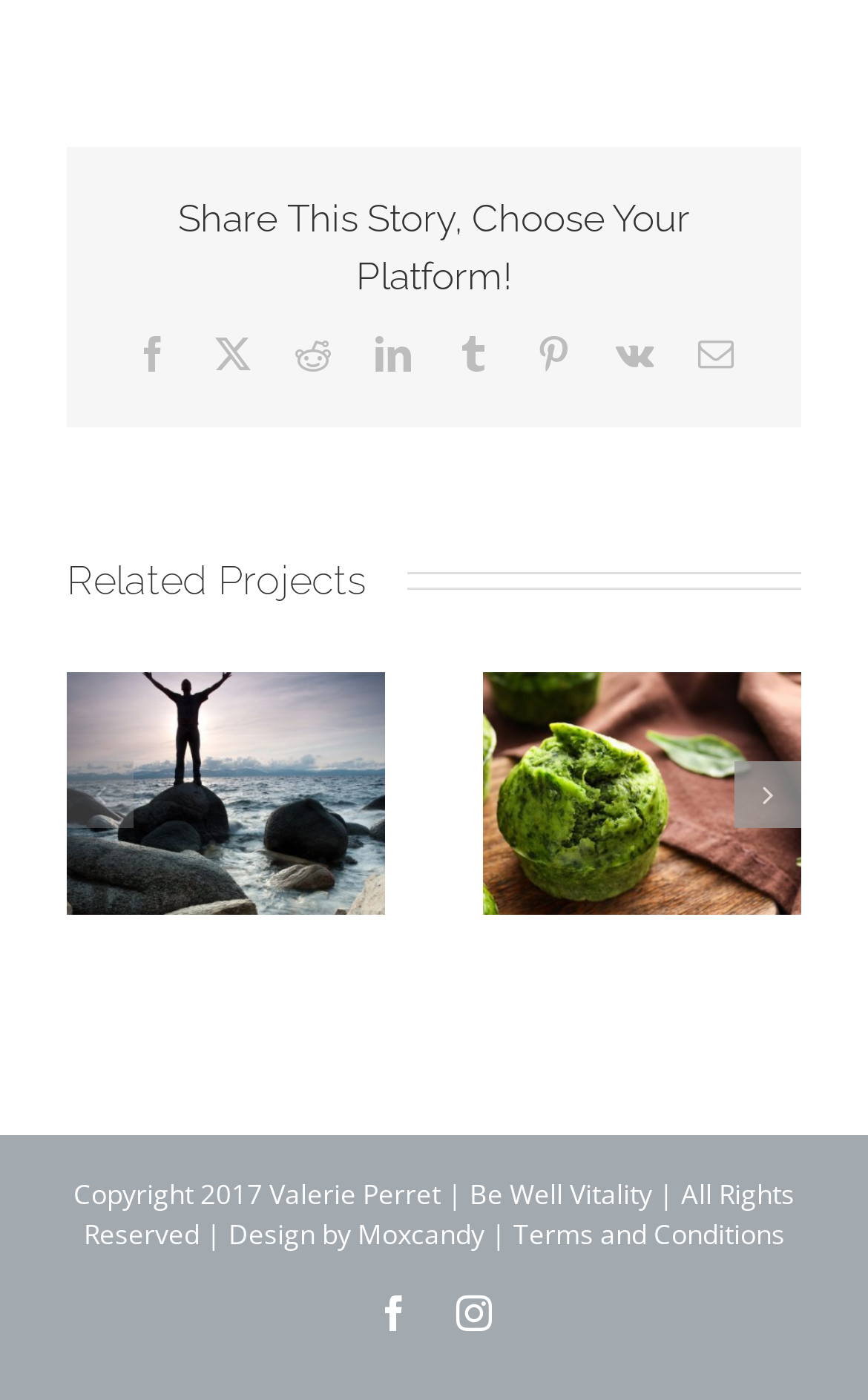Please determine the bounding box coordinates of the element's region to click for the following instruction: "Go to the Quinoa Kale Muffins page".

[0.253, 0.535, 0.494, 0.607]